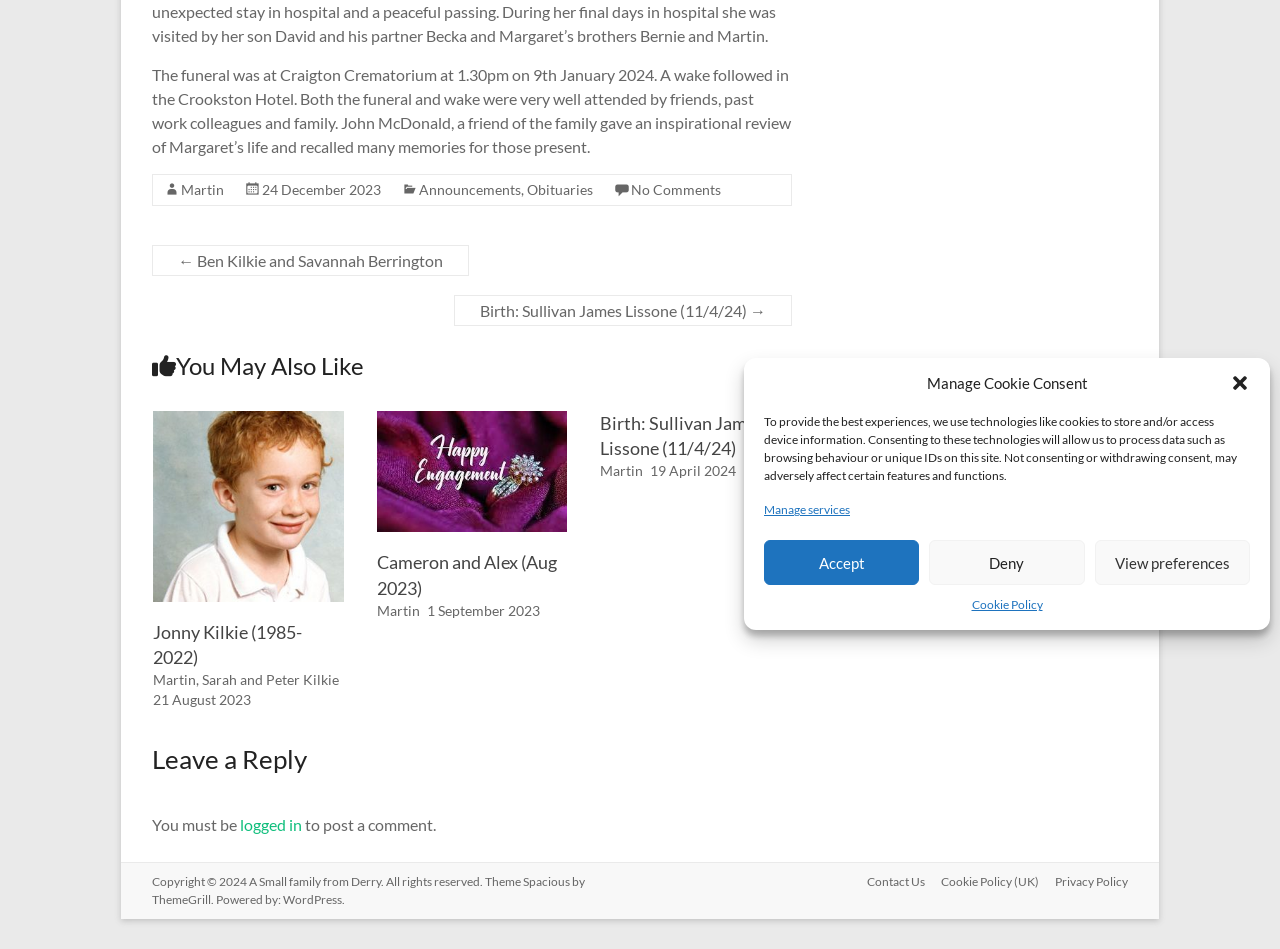Can you find the bounding box coordinates for the UI element given this description: "No Comments"? Provide the coordinates as four float numbers between 0 and 1: [left, top, right, bottom].

[0.493, 0.191, 0.563, 0.209]